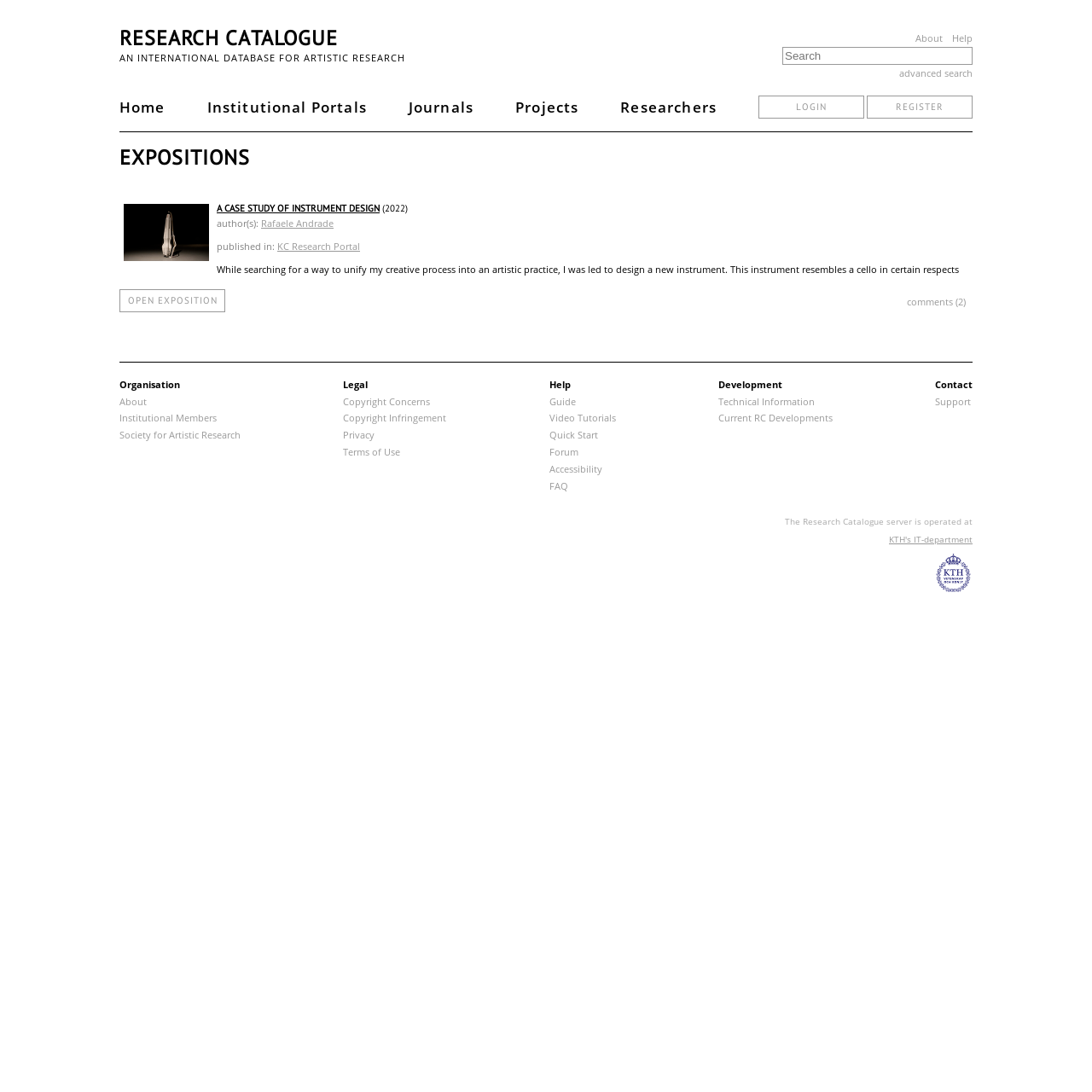Give a one-word or short phrase answer to the question: 
What is the purpose of the 'Search' textbox?

To search the database